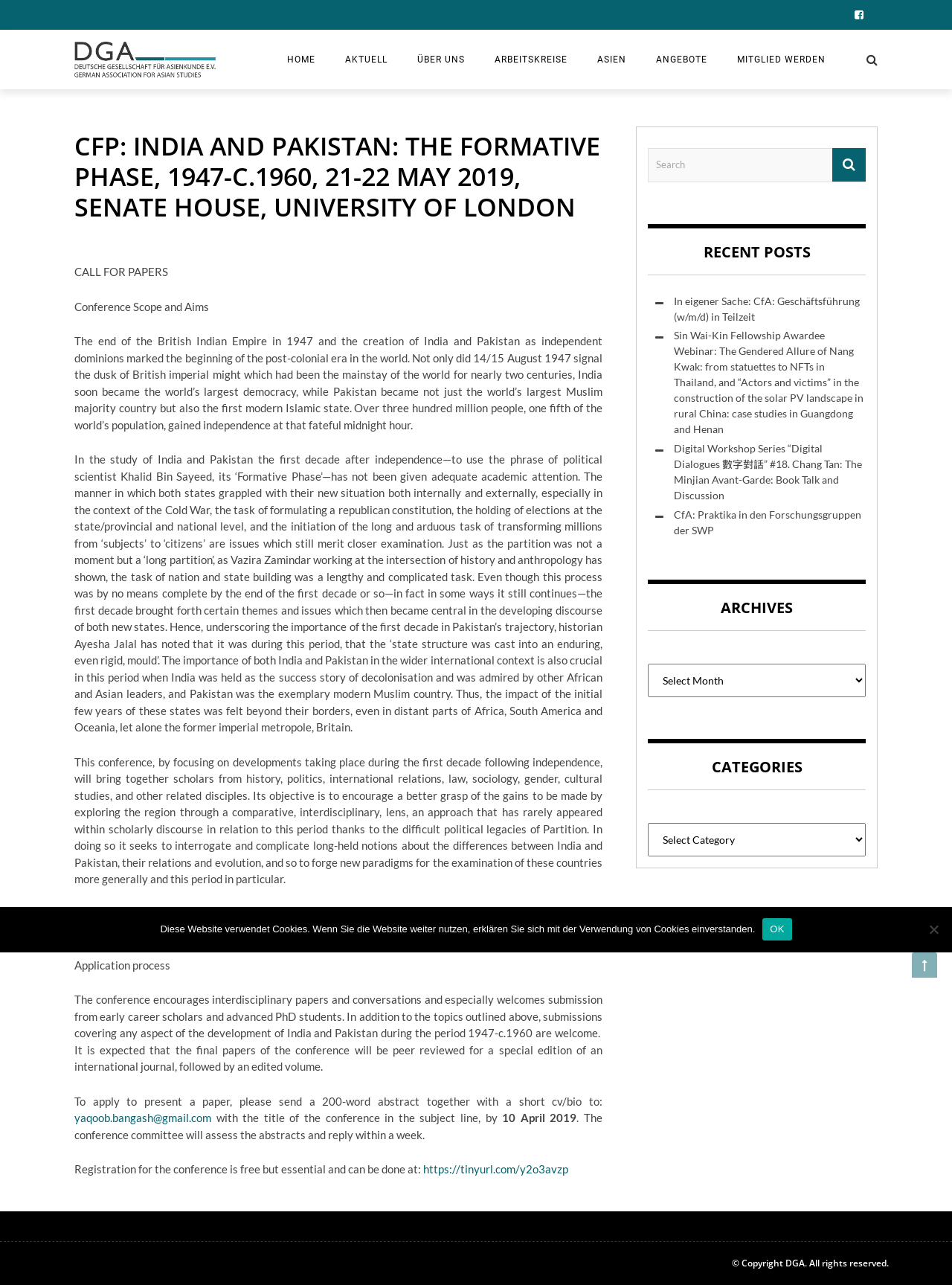Who is the keynote speaker?
From the details in the image, answer the question comprehensively.

The keynote speaker is Professor Ian Talbot, a professor of modern history at Southampton University.